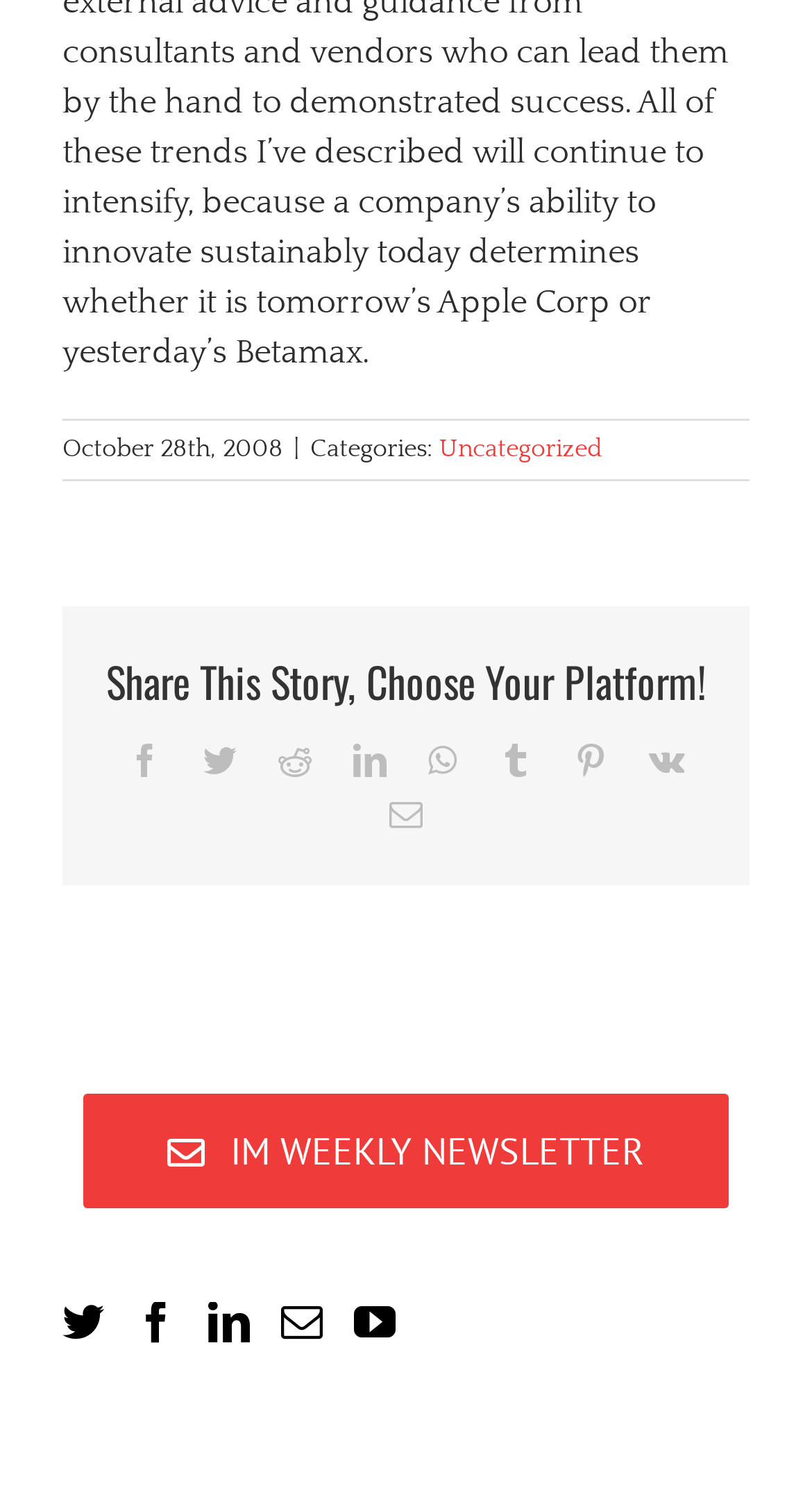What is the title of the heading above the social media sharing options?
Answer the question in as much detail as possible.

The heading above the social media sharing options is a static text element with the text 'Share This Story, Choose Your Platform!'.